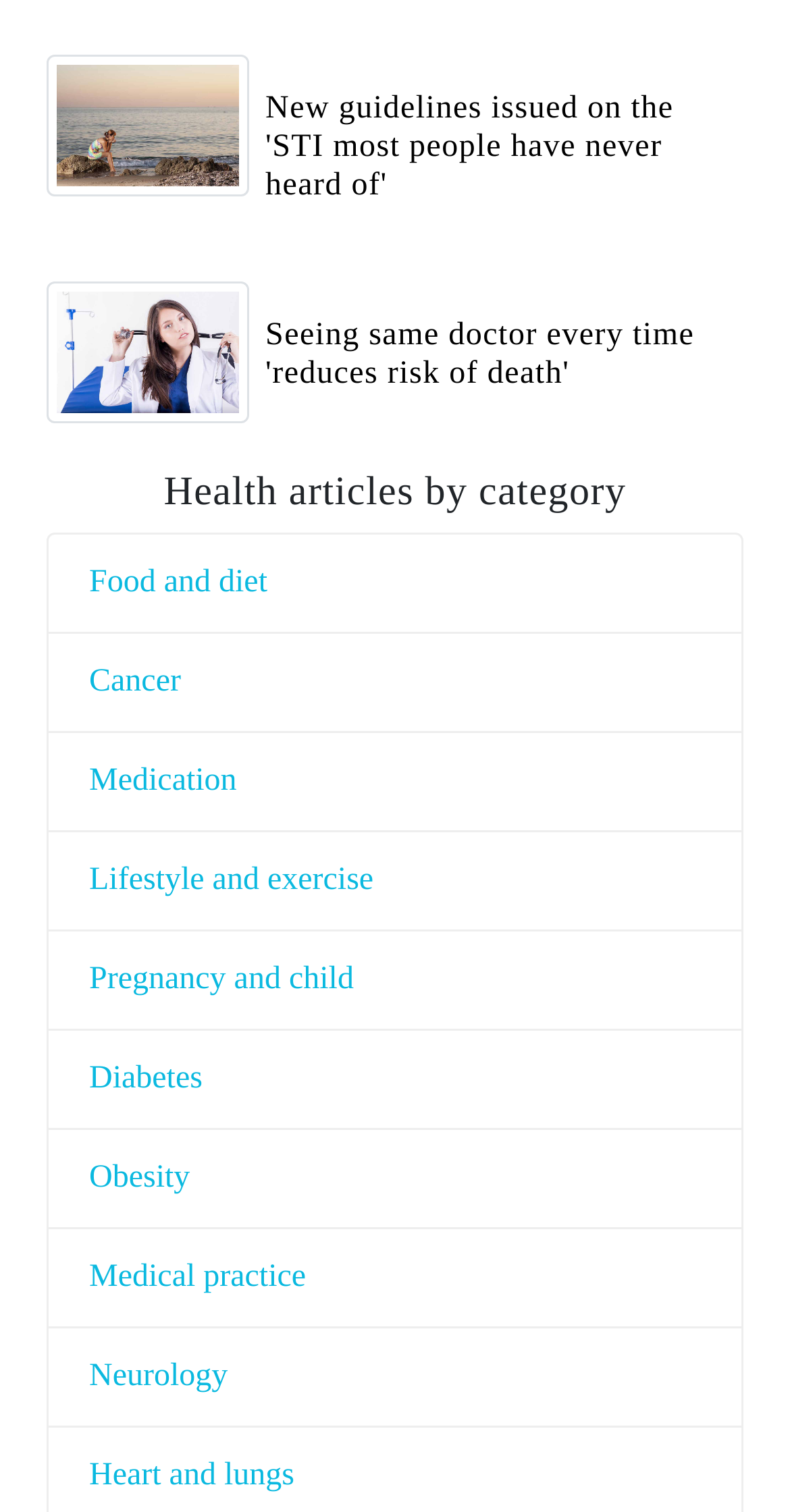How many health categories are listed?
Using the image as a reference, give a one-word or short phrase answer.

9